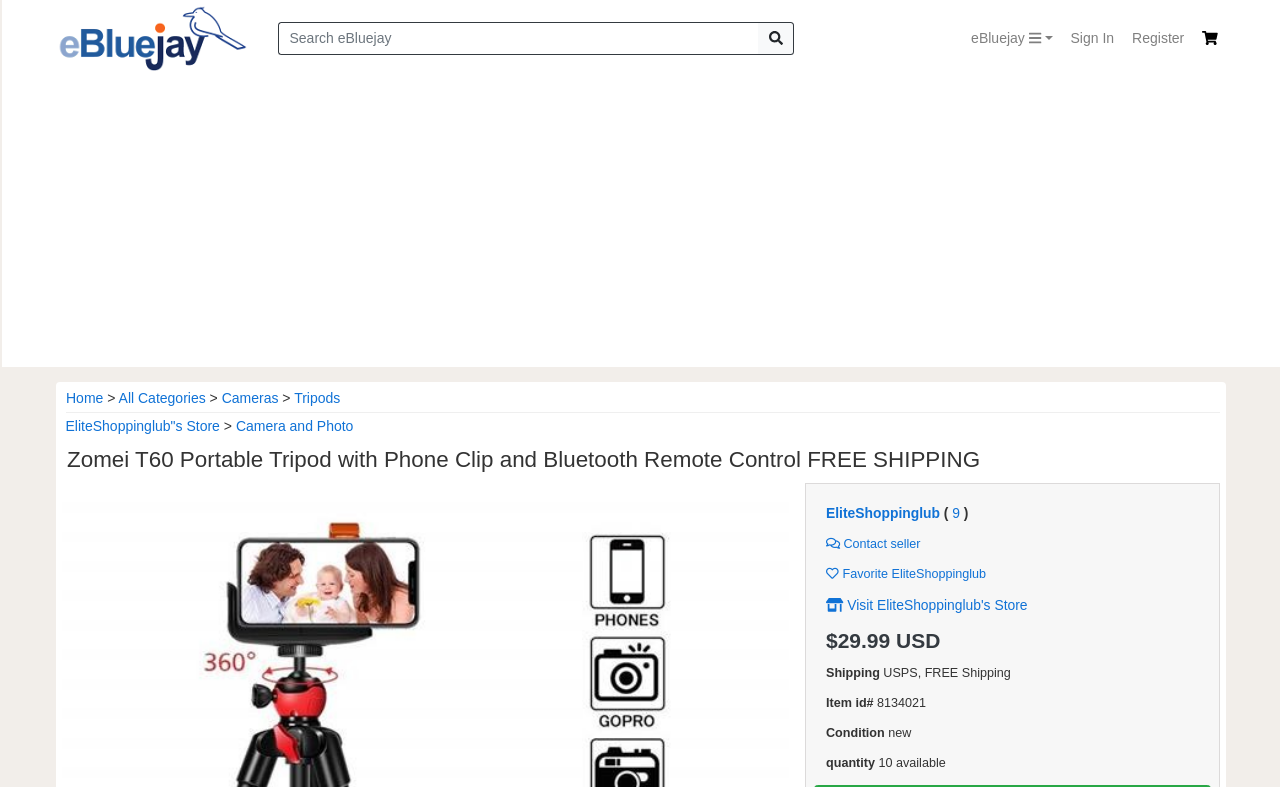Using floating point numbers between 0 and 1, provide the bounding box coordinates in the format (top-left x, top-left y, bottom-right x, bottom-right y). Locate the UI element described here: parent_node: eBluejay title="eBluejay Online Marketplace"

[0.044, 0.0, 0.194, 0.098]